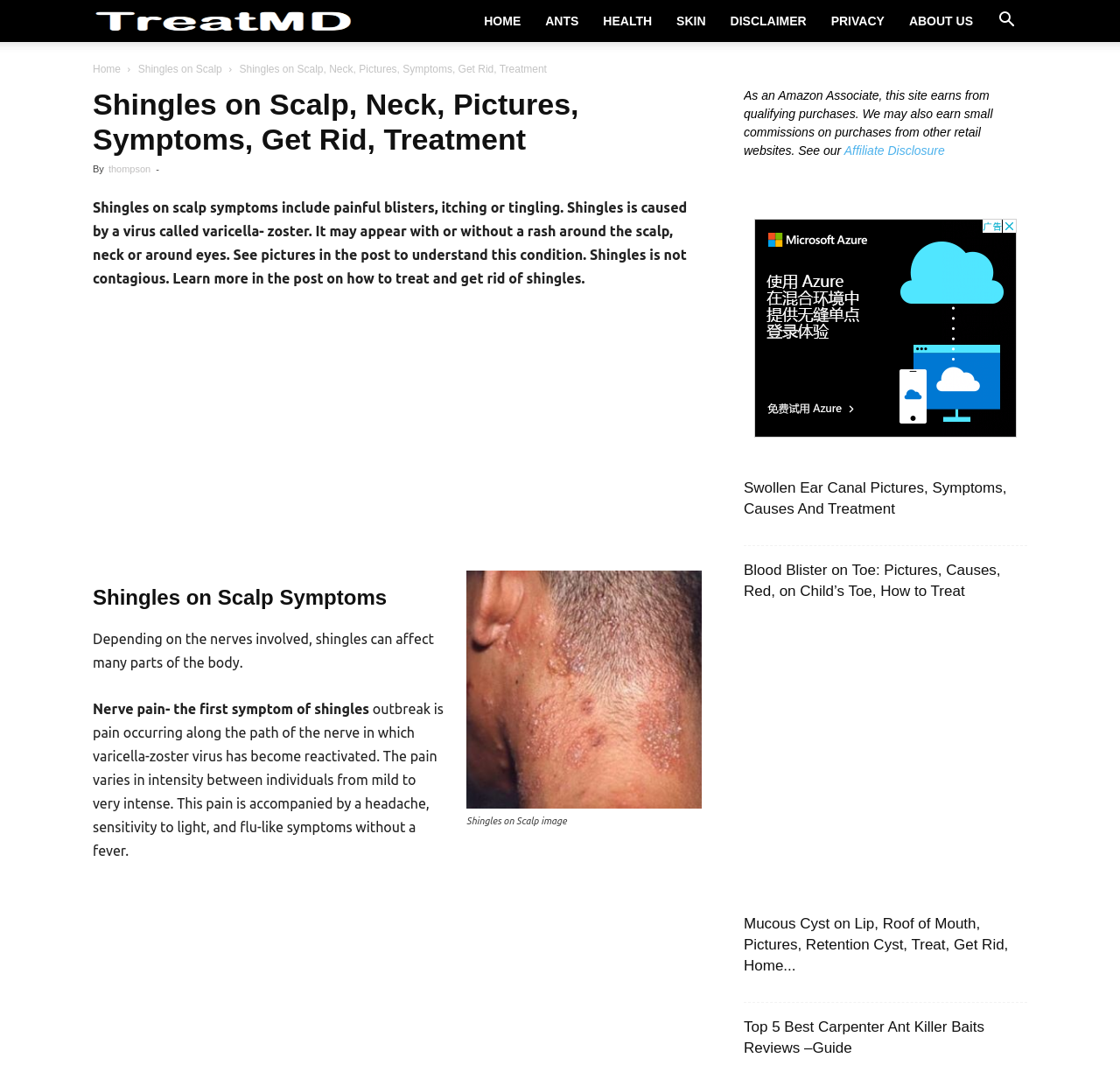Bounding box coordinates should be in the format (top-left x, top-left y, bottom-right x, bottom-right y) and all values should be floating point numbers between 0 and 1. Determine the bounding box coordinate for the UI element described as: About Us

[0.801, 0.0, 0.88, 0.039]